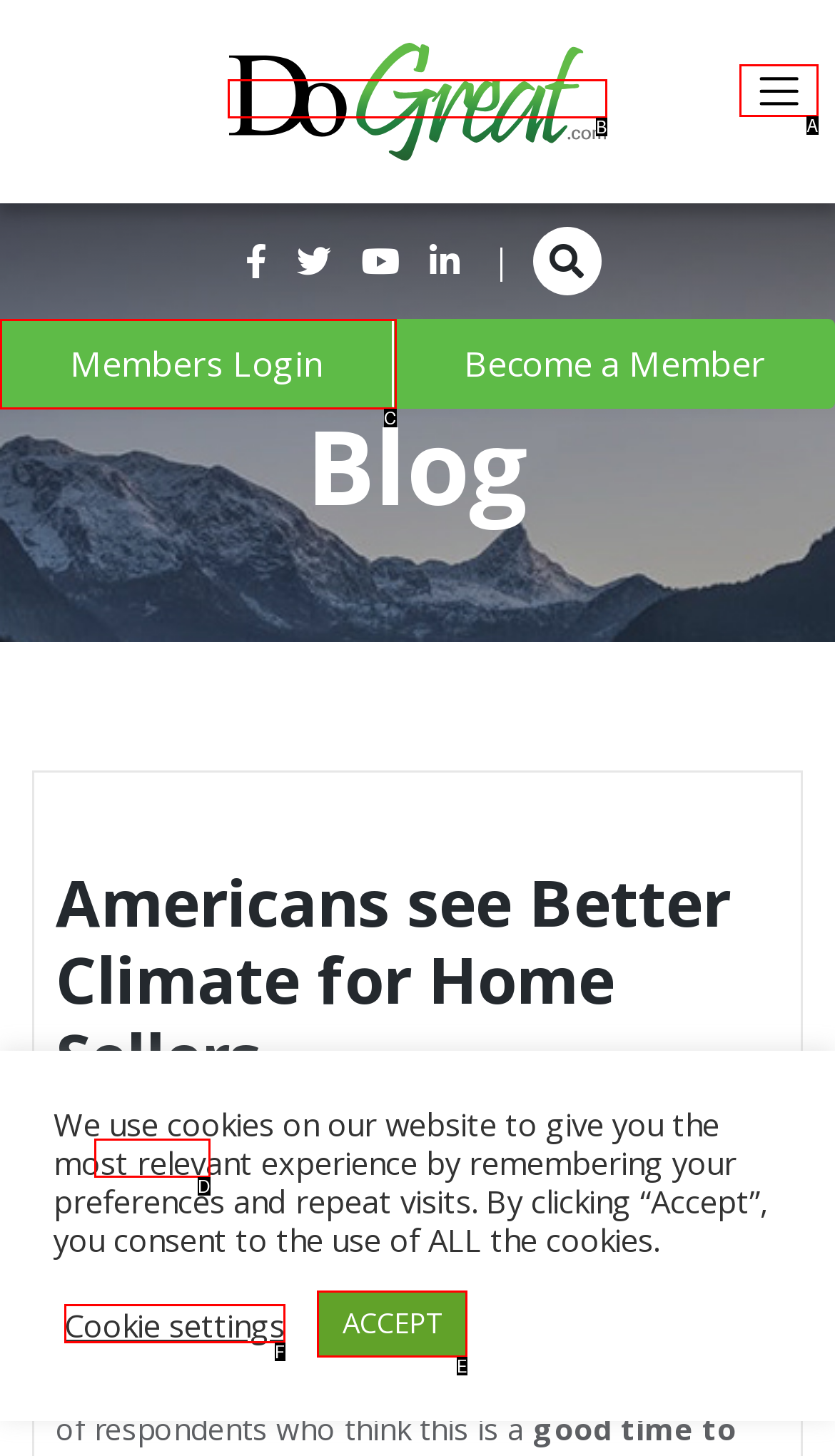Tell me which one HTML element best matches the description: Members Login Answer with the option's letter from the given choices directly.

C